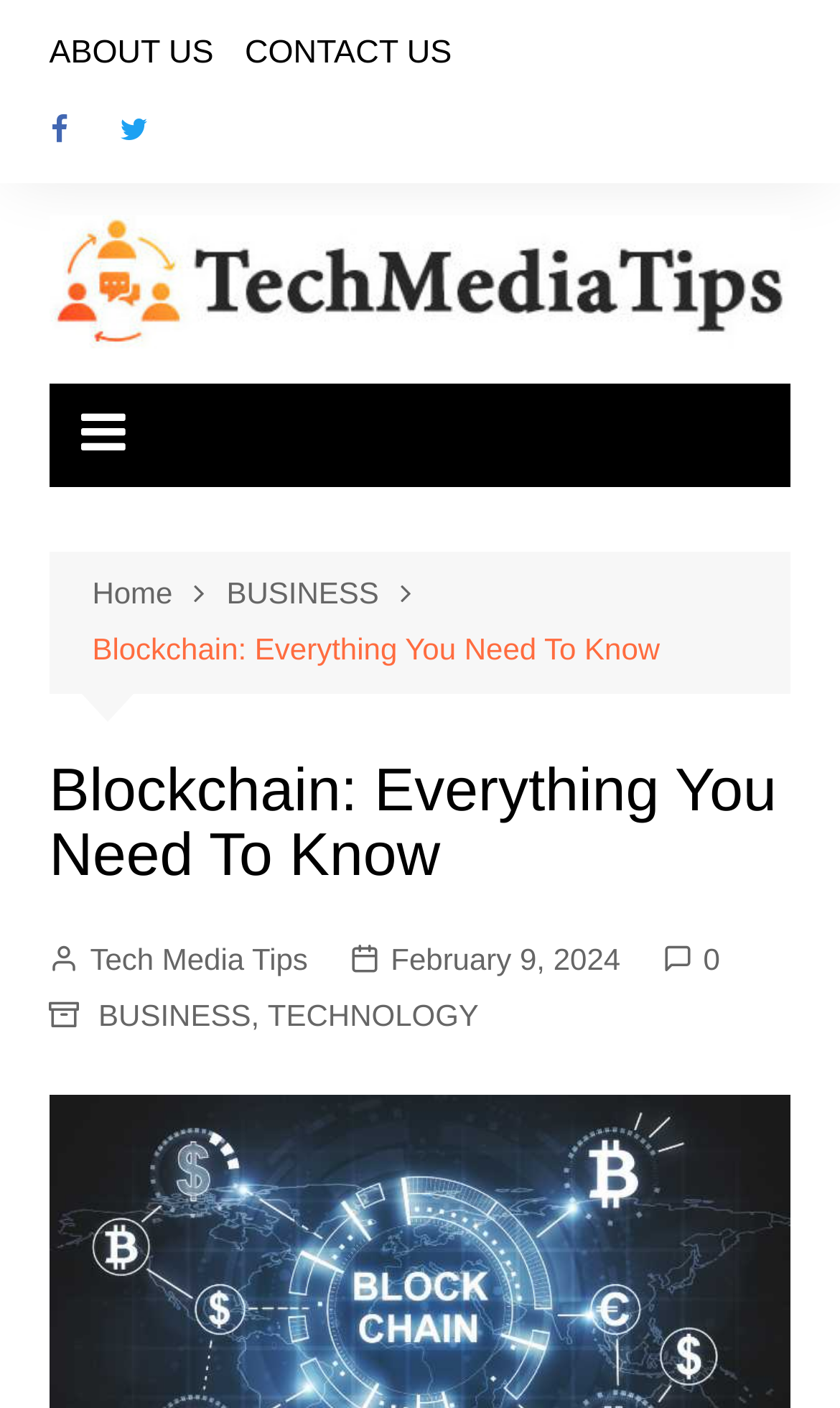Determine the bounding box coordinates of the section to be clicked to follow the instruction: "go to home page". The coordinates should be given as four float numbers between 0 and 1, formatted as [left, top, right, bottom].

[0.11, 0.405, 0.27, 0.439]